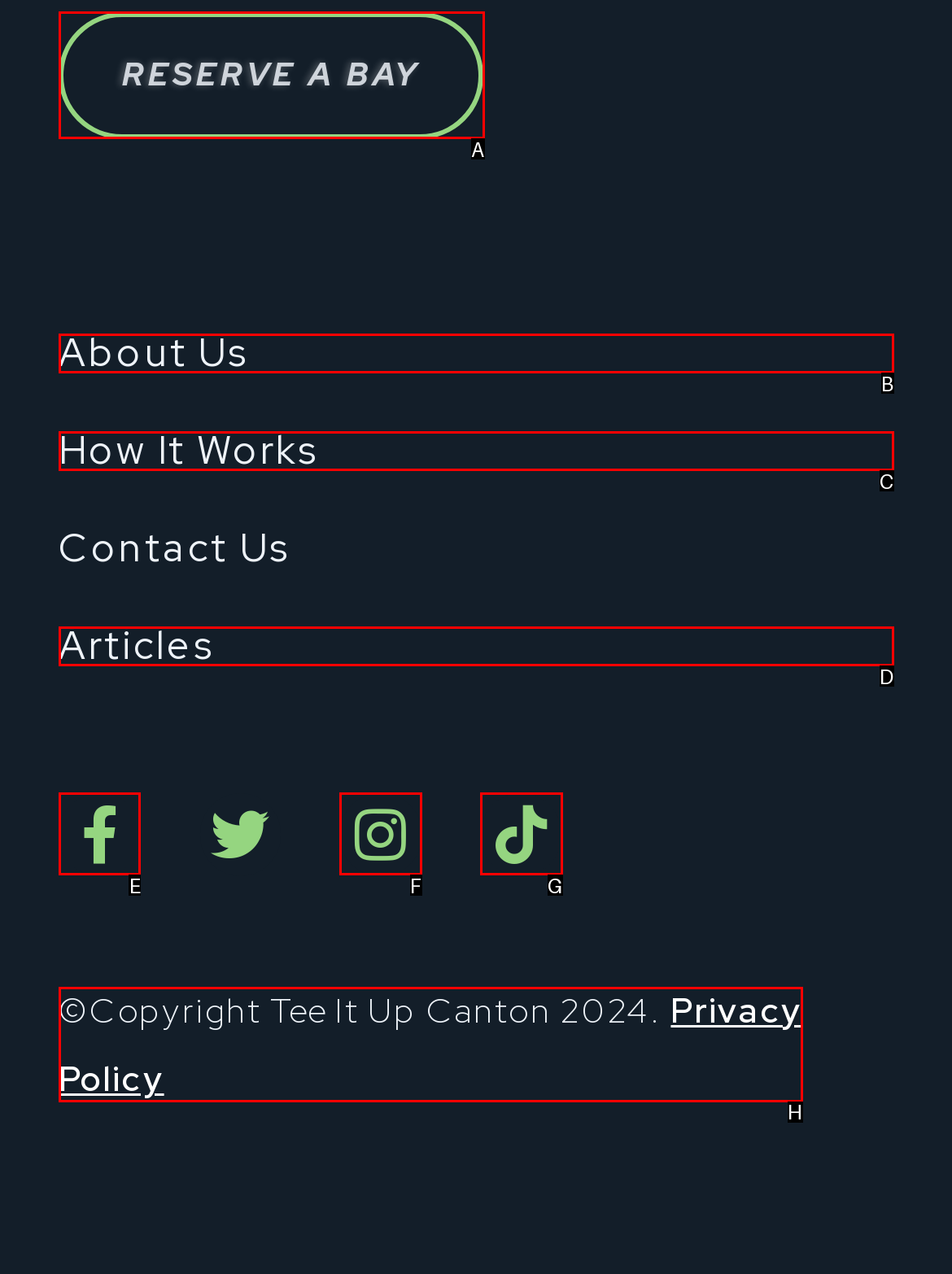Find the UI element described as: Visits to Uzbekistan
Reply with the letter of the appropriate option.

None